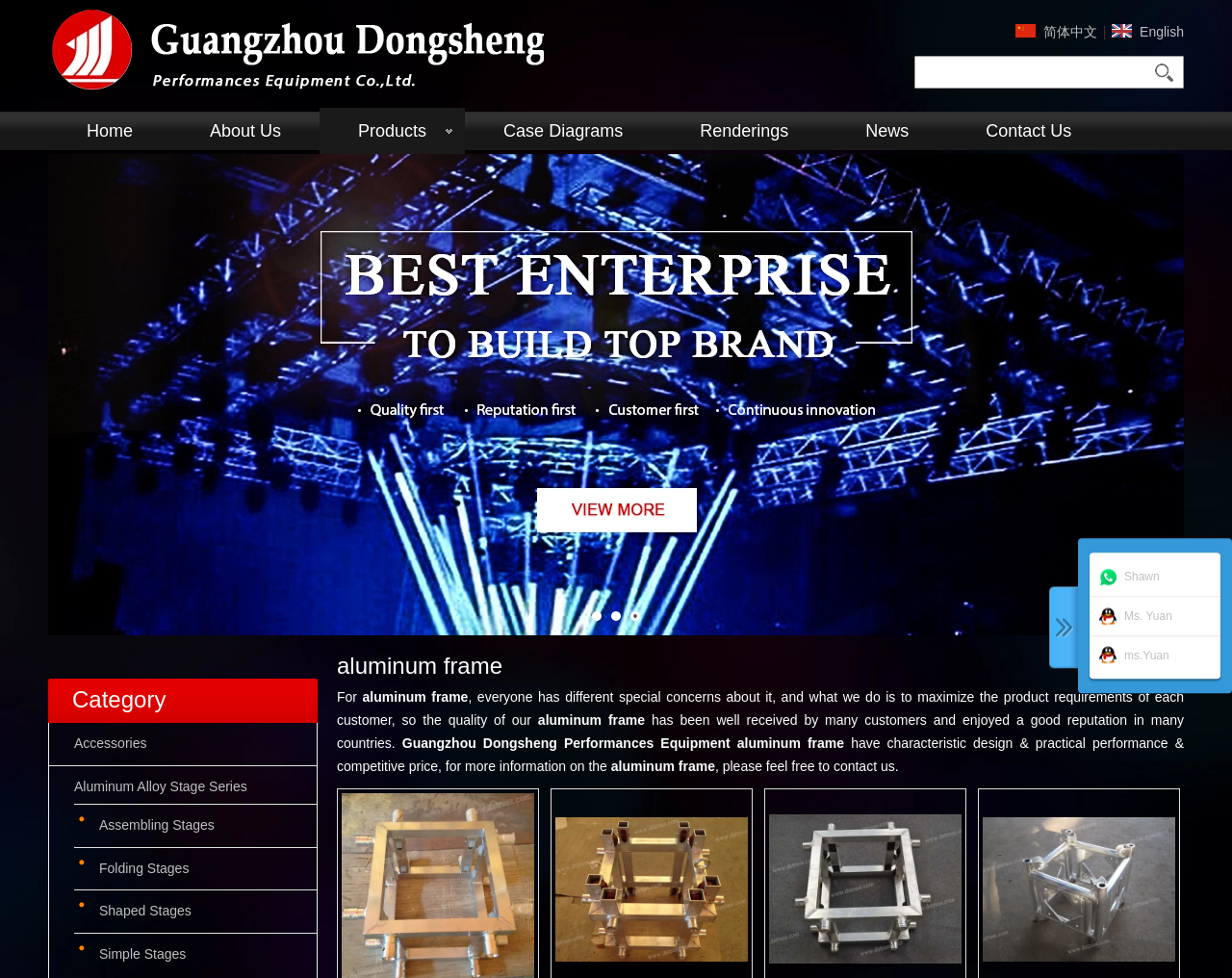What is the language switcher for? From the image, respond with a single word or brief phrase.

To switch between languages